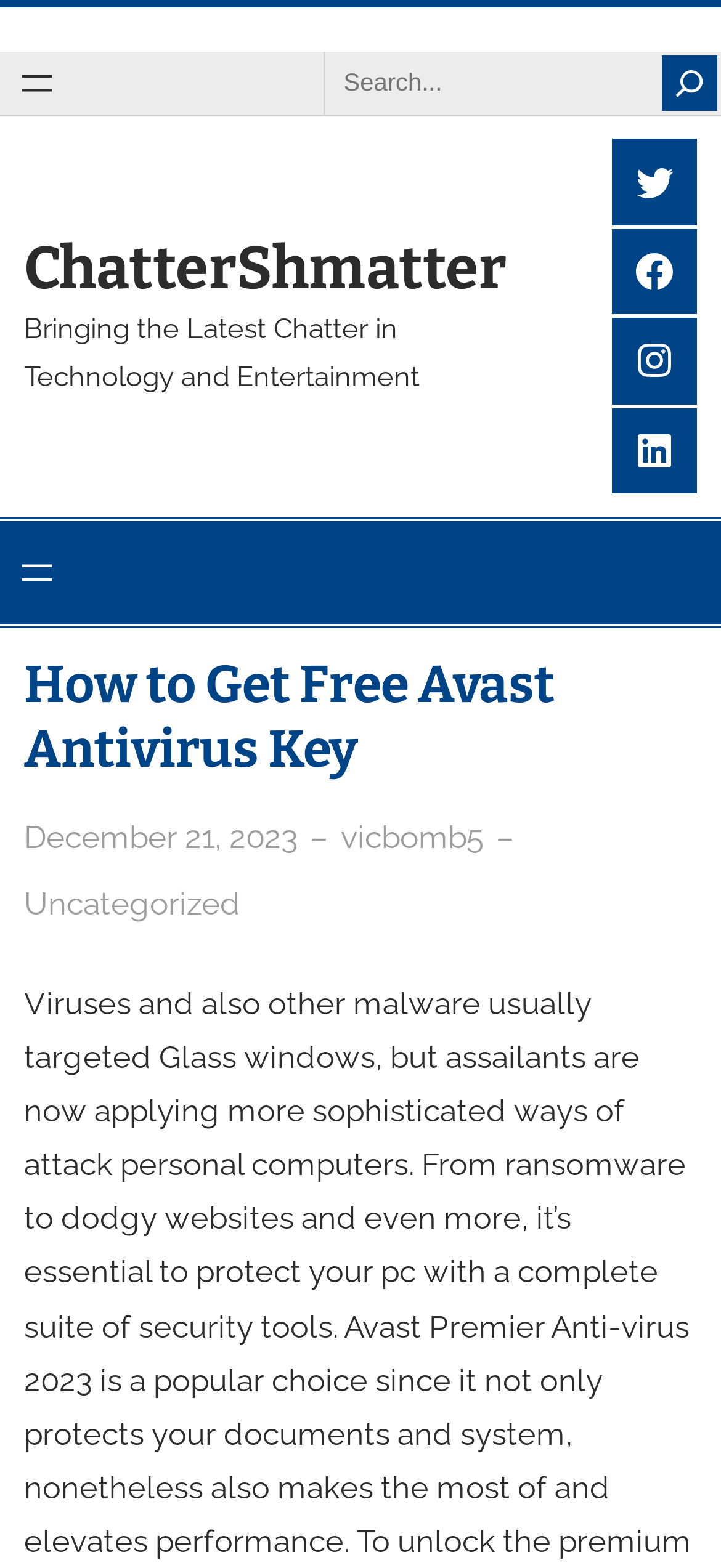Please find and report the bounding box coordinates of the element to click in order to perform the following action: "Open the menu". The coordinates should be expressed as four float numbers between 0 and 1, in the format [left, top, right, bottom].

[0.0, 0.034, 0.103, 0.072]